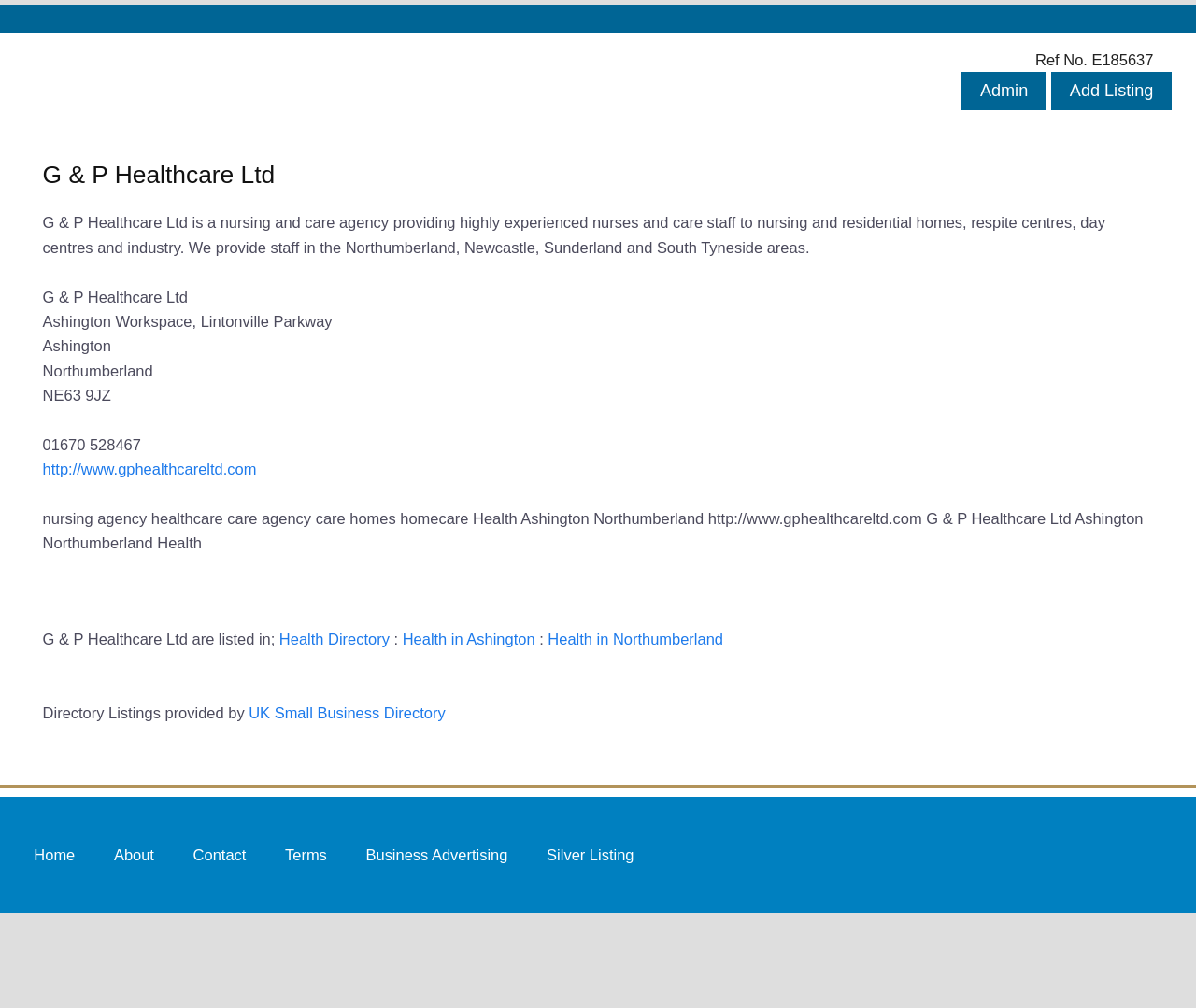Describe the webpage meticulously, covering all significant aspects.

The webpage is about G & P Healthcare Ltd, a nursing and care agency based in Ashington, Northumberland. At the top right corner, there are two buttons, "Admin" and "Add Listing", which are likely used for administrative purposes and adding new listings to the directory.

Below these buttons, the company's name "G & P Healthcare Ltd" is displayed prominently in a heading. A brief description of the company follows, stating that it provides highly experienced nurses and care staff to various healthcare facilities in the Northumberland, Newcastle, Sunderland, and South Tyneside areas.

The company's address, "Ashington Workspace, Lintonville Parkway", is listed, along with its location, "Northumberland", and postal code, "NE63 9JZ". The phone number "01670 528467" is also provided. A link to the company's website, "http://www.gphealthcareltd.com", is displayed below.

Further down, there is a section listing the company's services, including "nursing agency", "healthcare", "care agency", "care homes", and "homecare". The company is listed in the "Health Directory" under the categories "Health in Ashington" and "Health in Northumberland".

At the bottom of the page, there is a horizontal separator, followed by a row of links to other pages, including "Home", "About", "Contact", "Terms", "Business Advertising", and "Silver Listing".